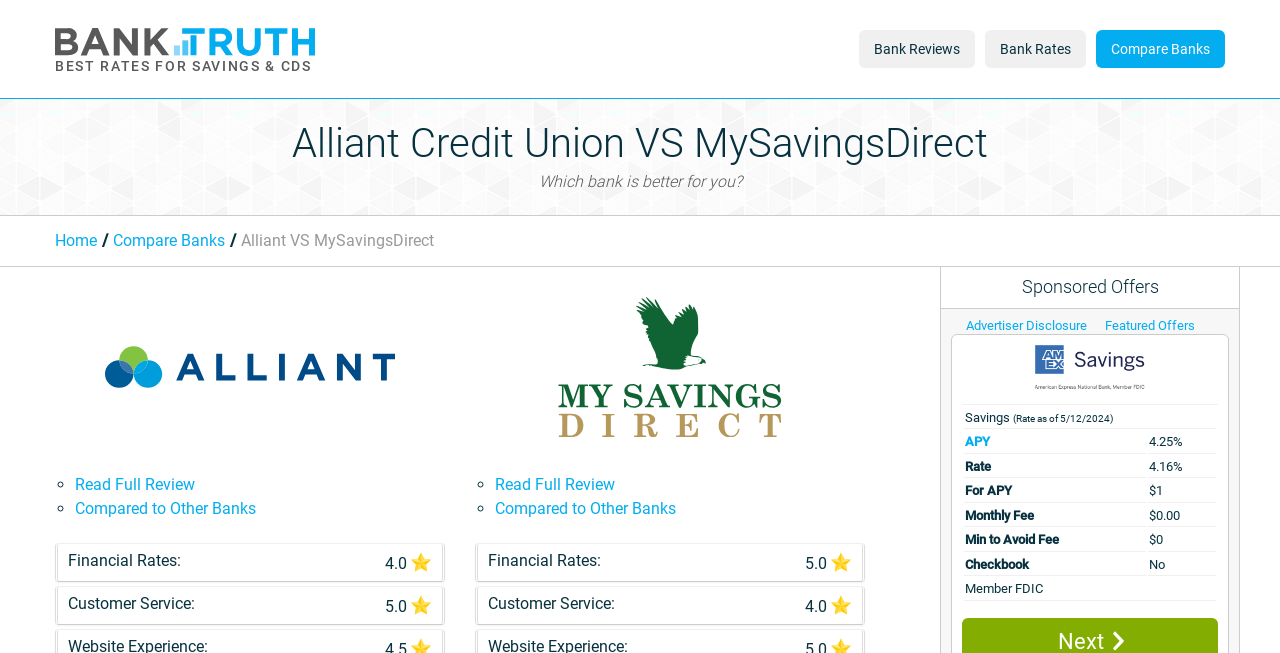What is the APY rate for Alliant Credit Union? Observe the screenshot and provide a one-word or short phrase answer.

4.25%